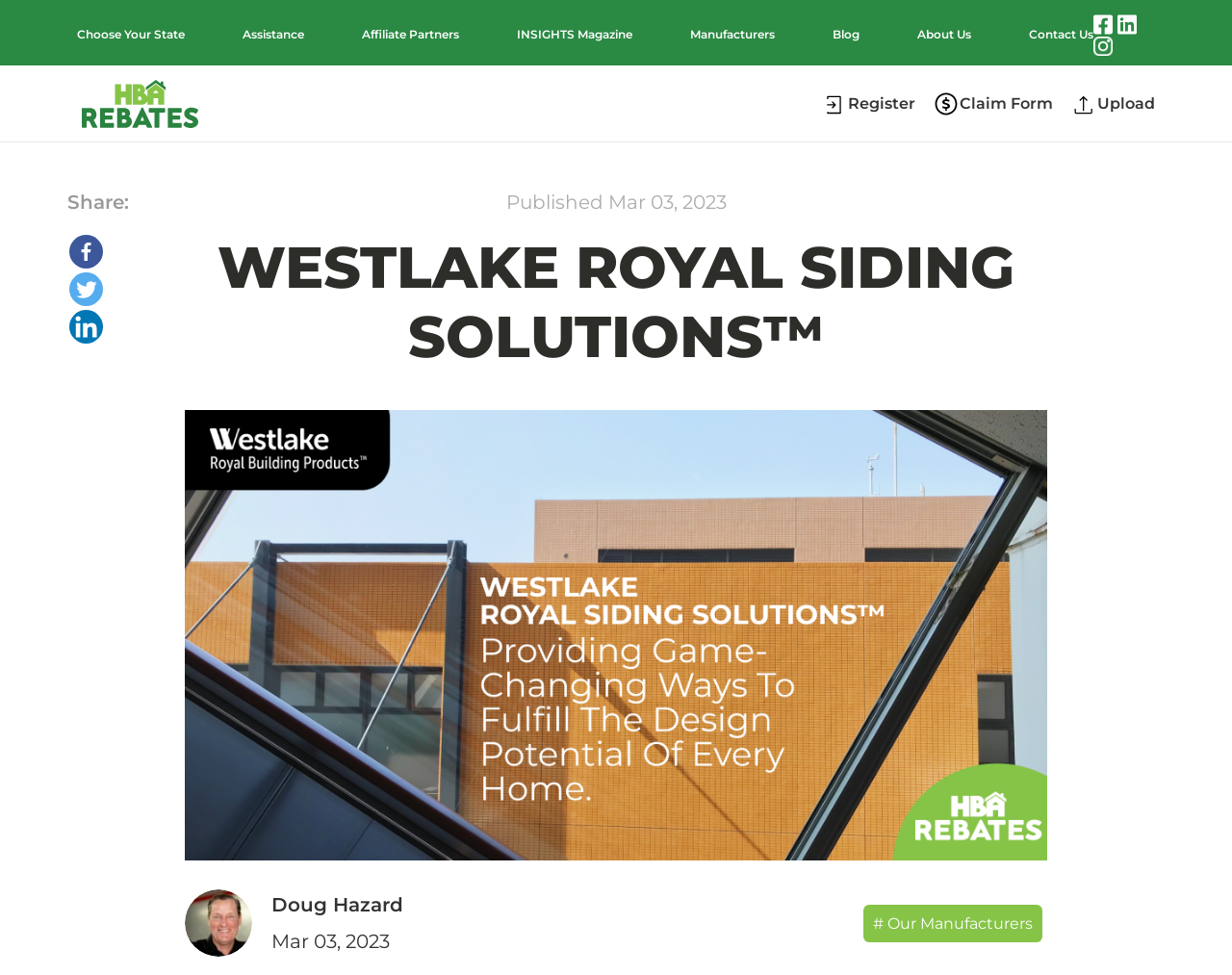How many links are there in the top navigation bar?
Provide a detailed and well-explained answer to the question.

I counted the number of link elements in the top navigation bar and found seven links: 'Choose Your State', 'Assistance', 'Affiliate Partners', 'INSIGHTS Magazine', 'Manufacturers', 'Blog', and 'About Us'.